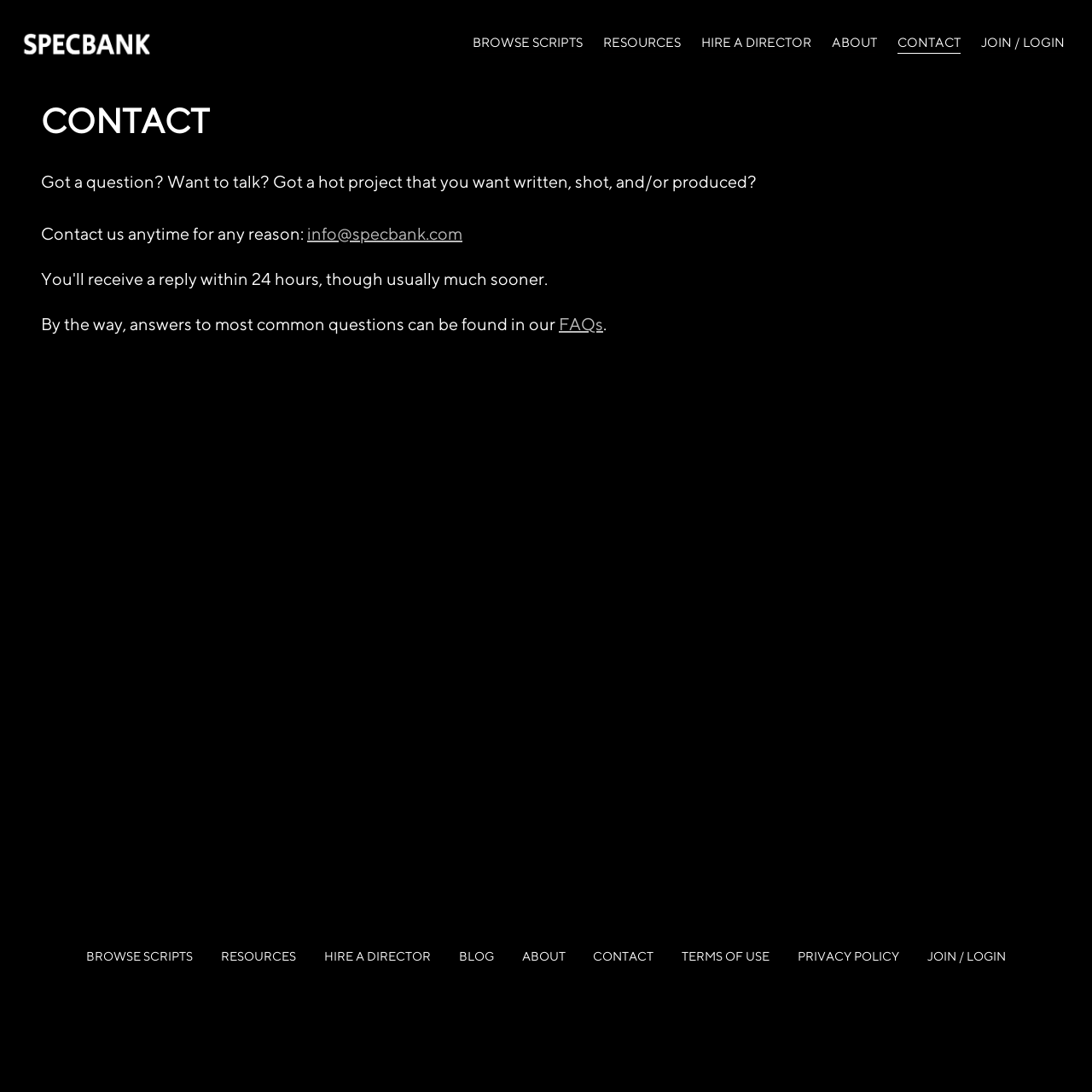Determine the bounding box coordinates of the clickable element to complete this instruction: "Hire a director". Provide the coordinates in the format of four float numbers between 0 and 1, [left, top, right, bottom].

[0.642, 0.024, 0.743, 0.049]